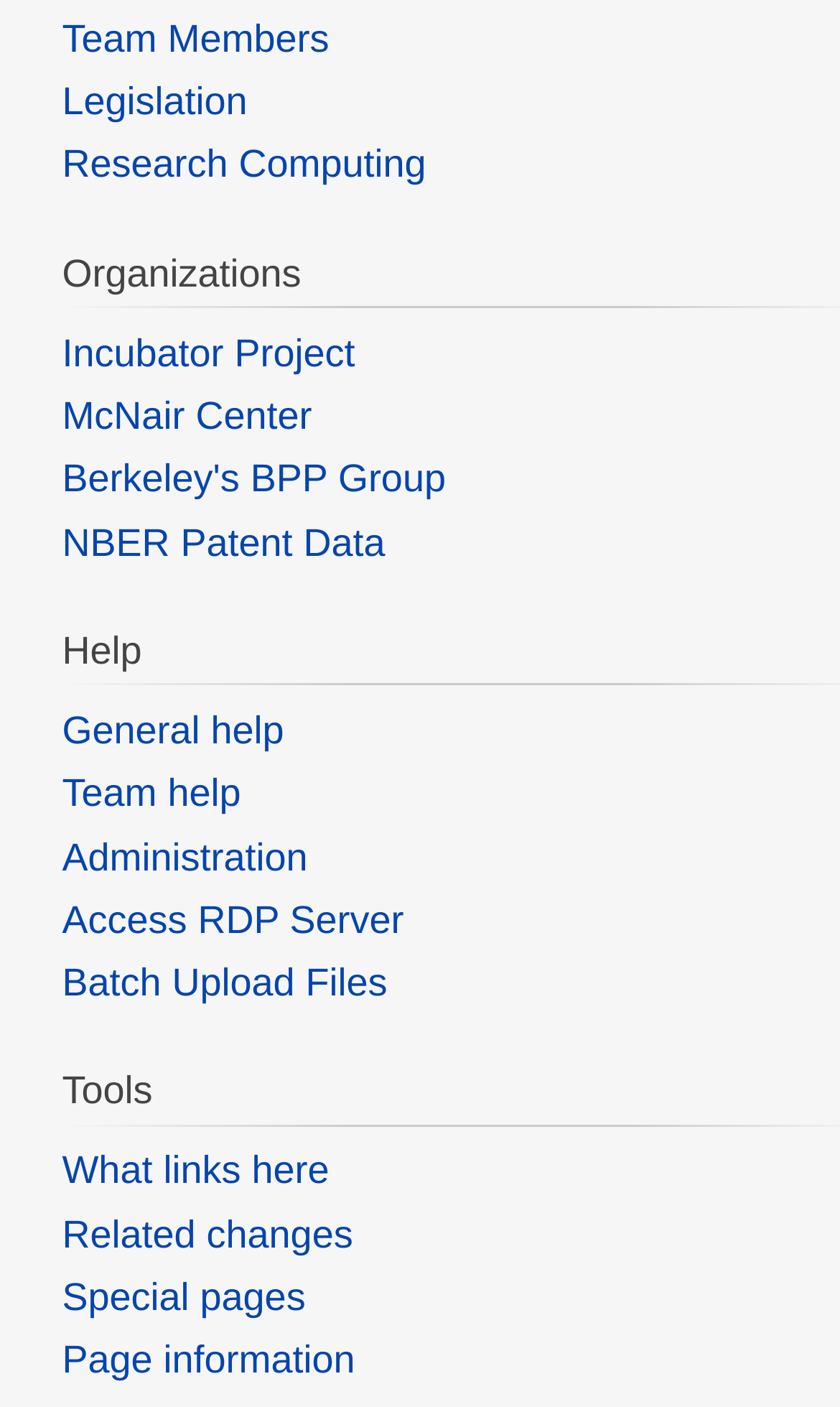Provide a brief response in the form of a single word or phrase:
What is the first link on the webpage?

Team Members